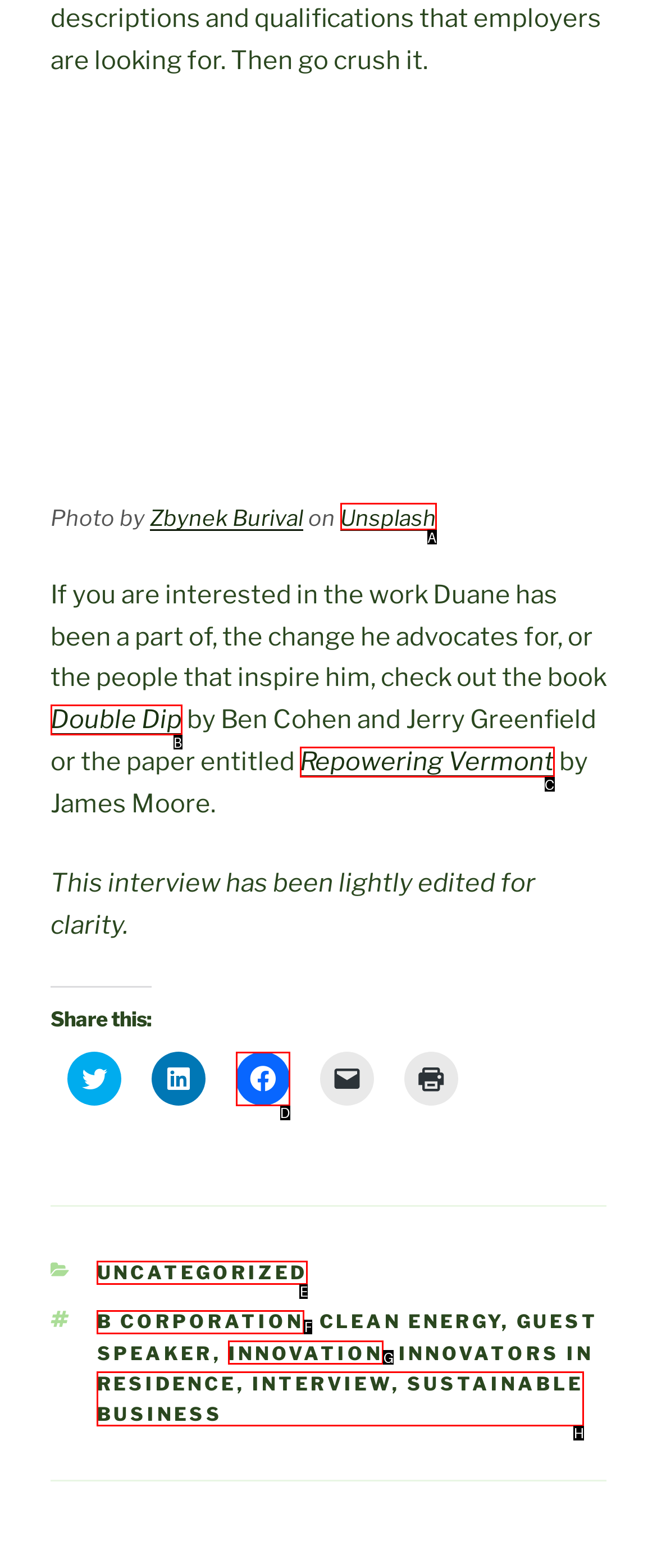Identify which HTML element aligns with the description: Innovation
Answer using the letter of the correct choice from the options available.

G